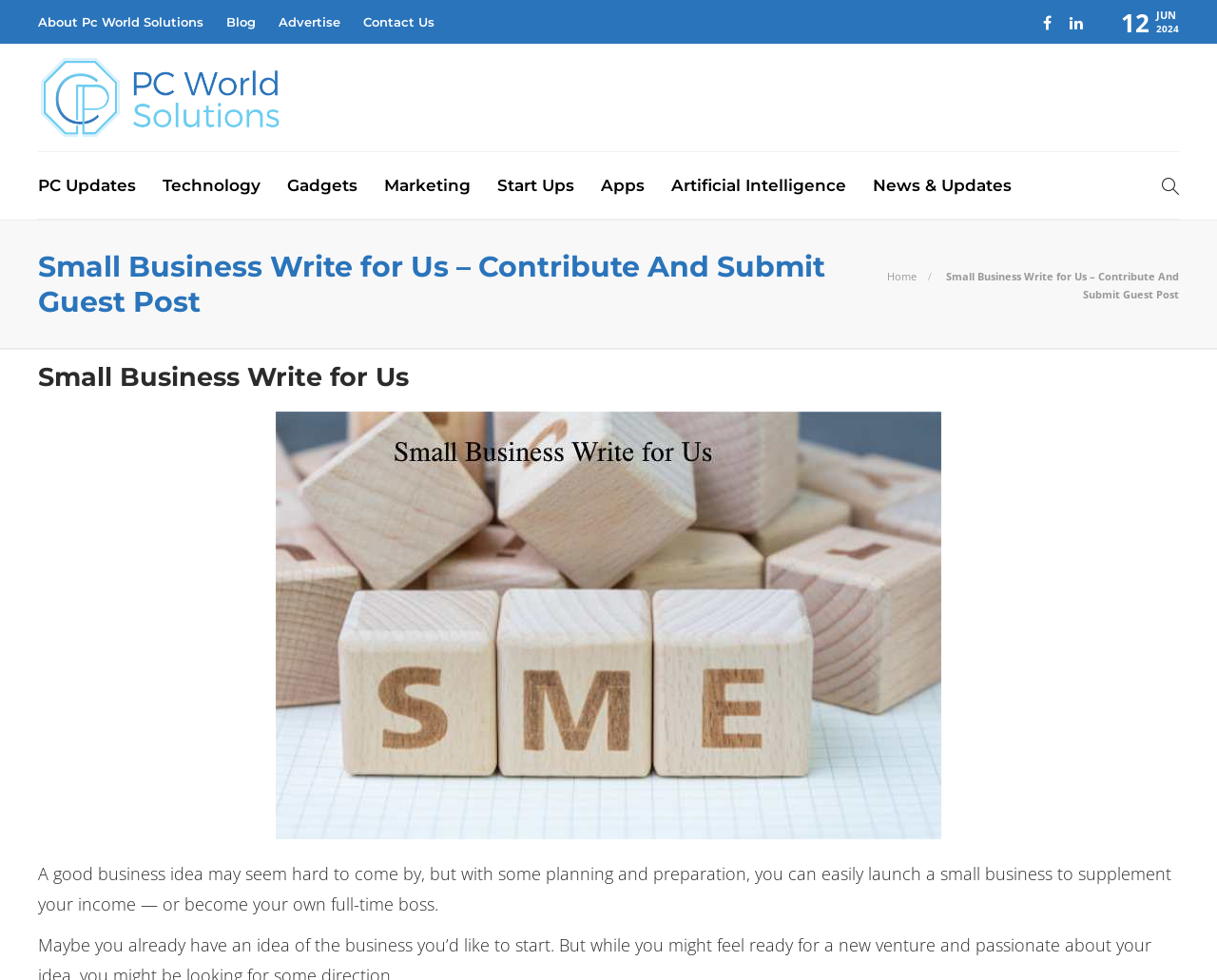Write an exhaustive caption that covers the webpage's main aspects.

This webpage is about contributing to Pc World Solutions, a technology-focused website. At the top, there is a navigation menu with links to "About Pc World Solutions", "Blog", "Advertise", and "Contact Us". Next to the navigation menu, there are social media links and a date display showing the current month and year.

Below the navigation menu, there is a prominent header that reads "Small Business Write for Us – Contribute And Submit Guest Post". On the right side of the header, there is a link to the "Home" page.

The main content of the webpage is divided into two sections. The left section has a heading "Small Business Write for Us" and a brief introduction to the concept of starting a small business. Below the introduction, there is a large image related to small businesses.

The right section has a heading "Categories" and lists various categories such as "APPS", "ARTIFICIAL INTELLIGENCE", "GADGETS", and more, each with a number of articles associated with it. There is also a "Show All" button at the bottom of the category list.

Below the category list, there is a section titled "Today's pick" with a horizontal tab list that allows users to switch between "Recent" and "Popular" articles. The section displays three articles with headings, links, and timestamps.

At the bottom of the webpage, there is an "About Us" section that provides a brief description of Pc World Solutions and its goals. There is also a "LEARN MORE" button that likely leads to more information about the website.